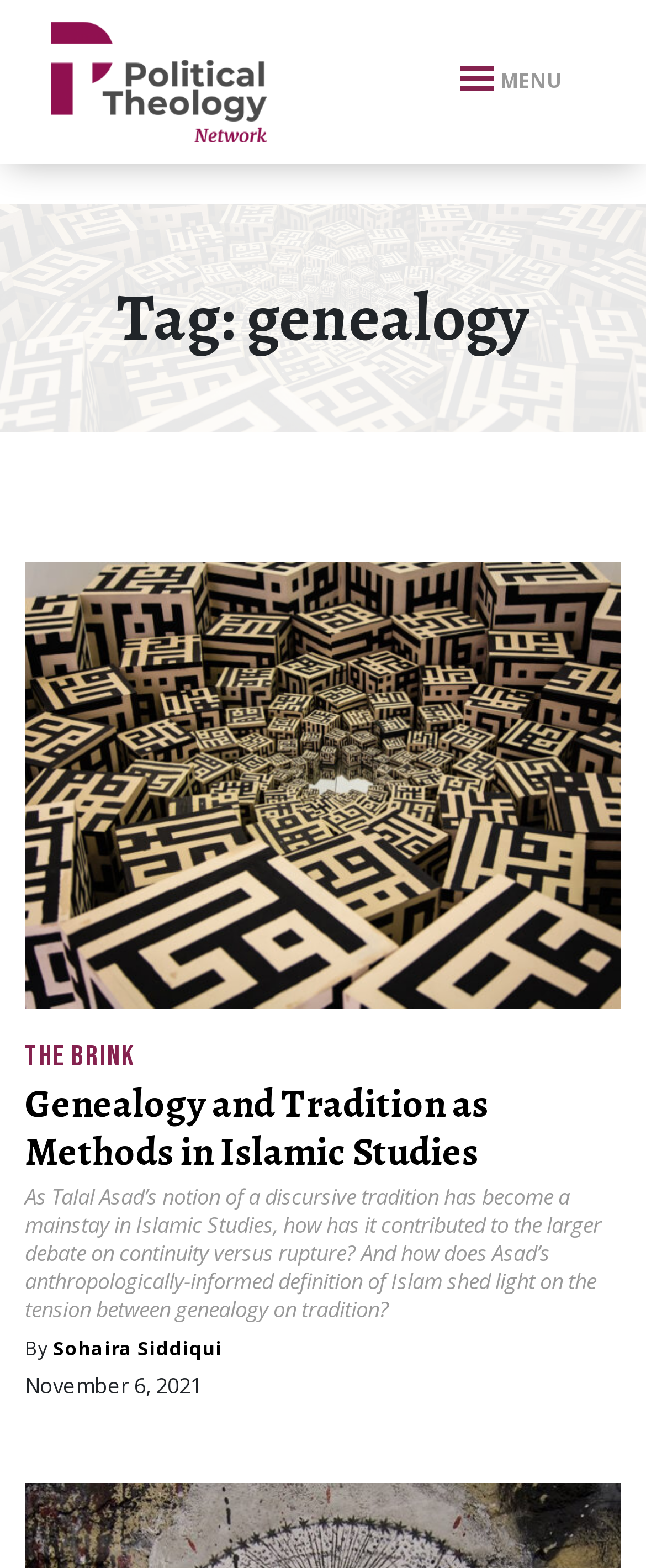Given the element description alt="Political Theology Network", predict the bounding box coordinates for the UI element in the webpage screenshot. The format should be (top-left x, top-left y, bottom-right x, bottom-right y), and the values should be between 0 and 1.

[0.079, 0.008, 0.413, 0.096]